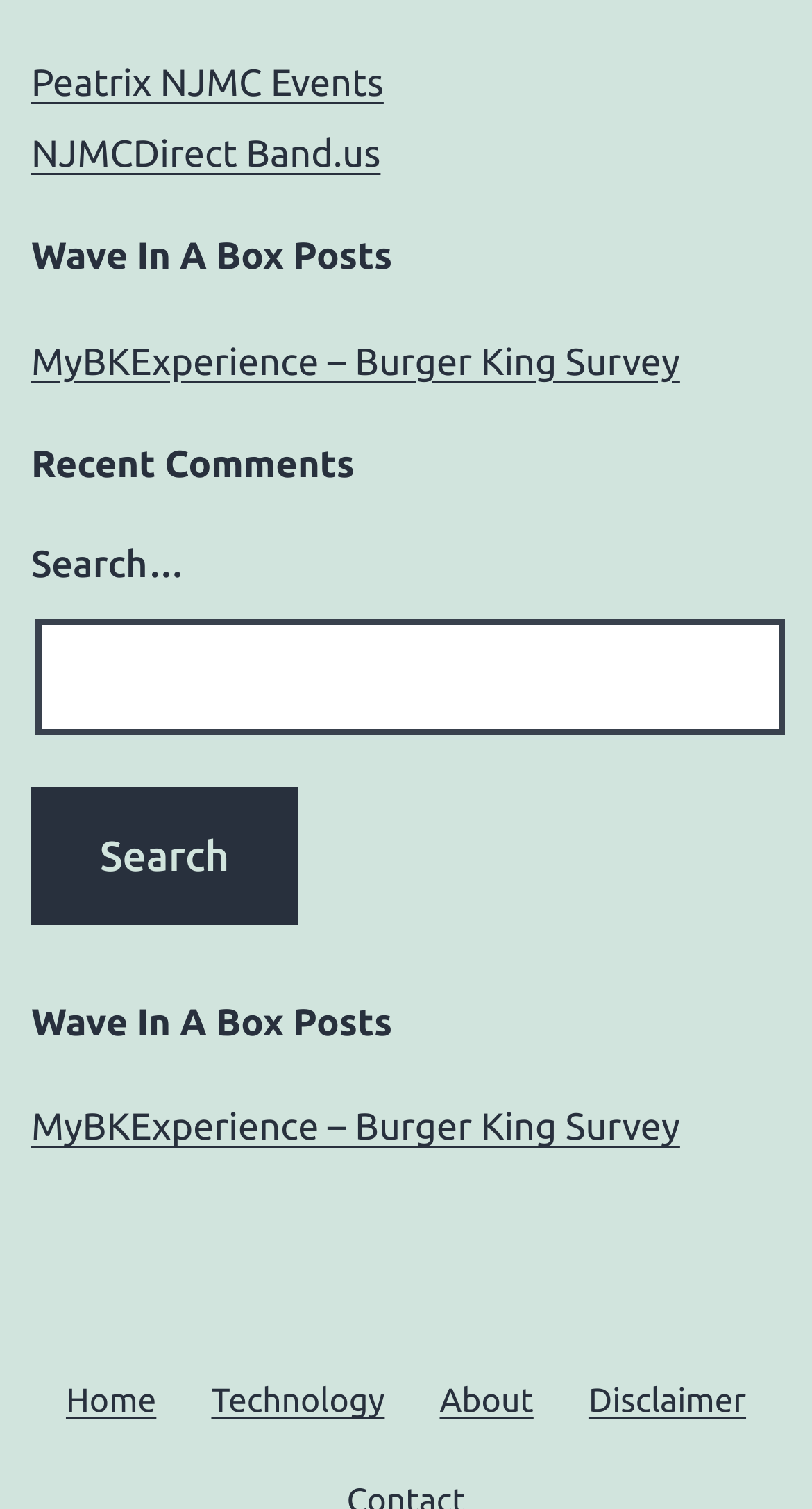Please provide a comprehensive response to the question based on the details in the image: What is the last link on the webpage?

The last link on the webpage is 'Disclaimer' which can be found at the bottom of the page with a bounding box of [0.691, 0.893, 0.953, 0.964].